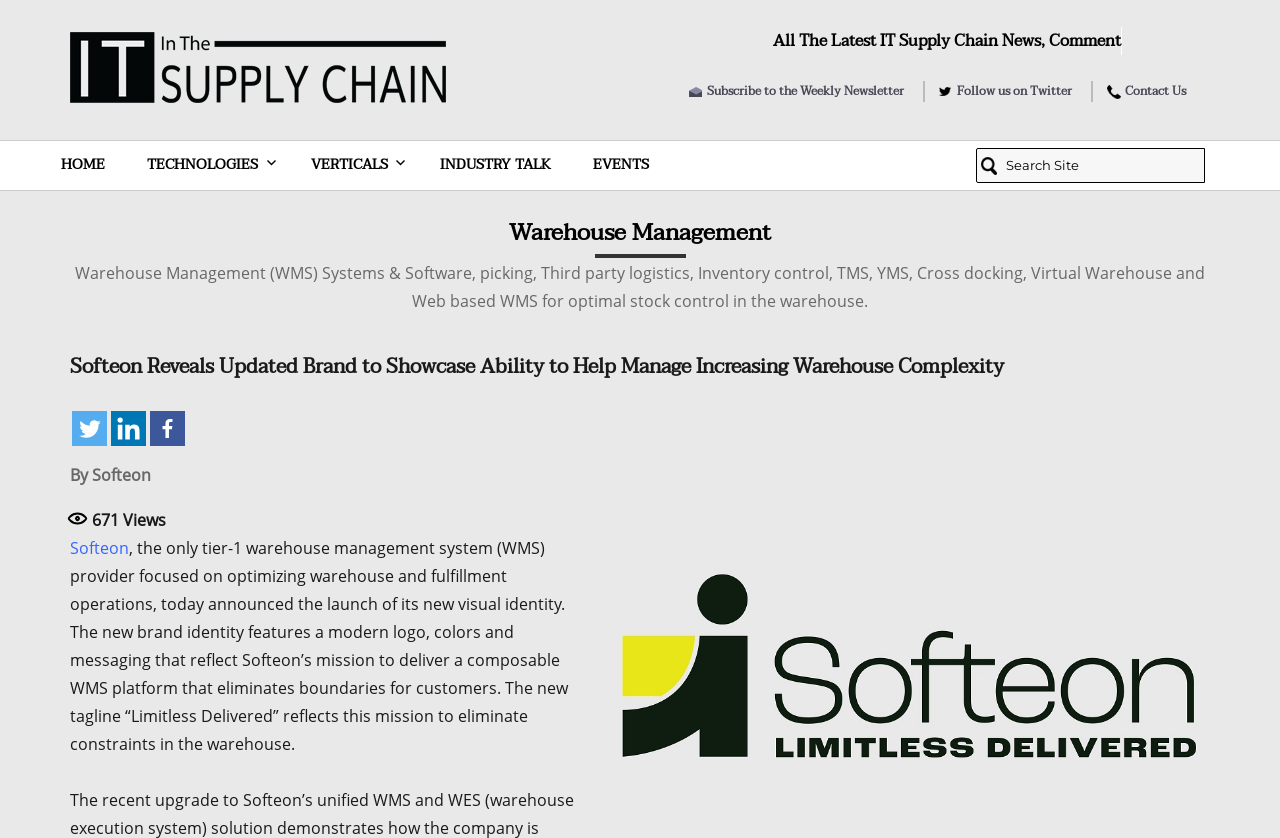What is the tagline of Softeon's new brand identity?
Please provide a comprehensive answer based on the details in the screenshot.

I read the text on the webpage and found that the new brand identity of Softeon features a tagline 'Limitless Delivered', which reflects the company's mission to eliminate constraints in the warehouse.